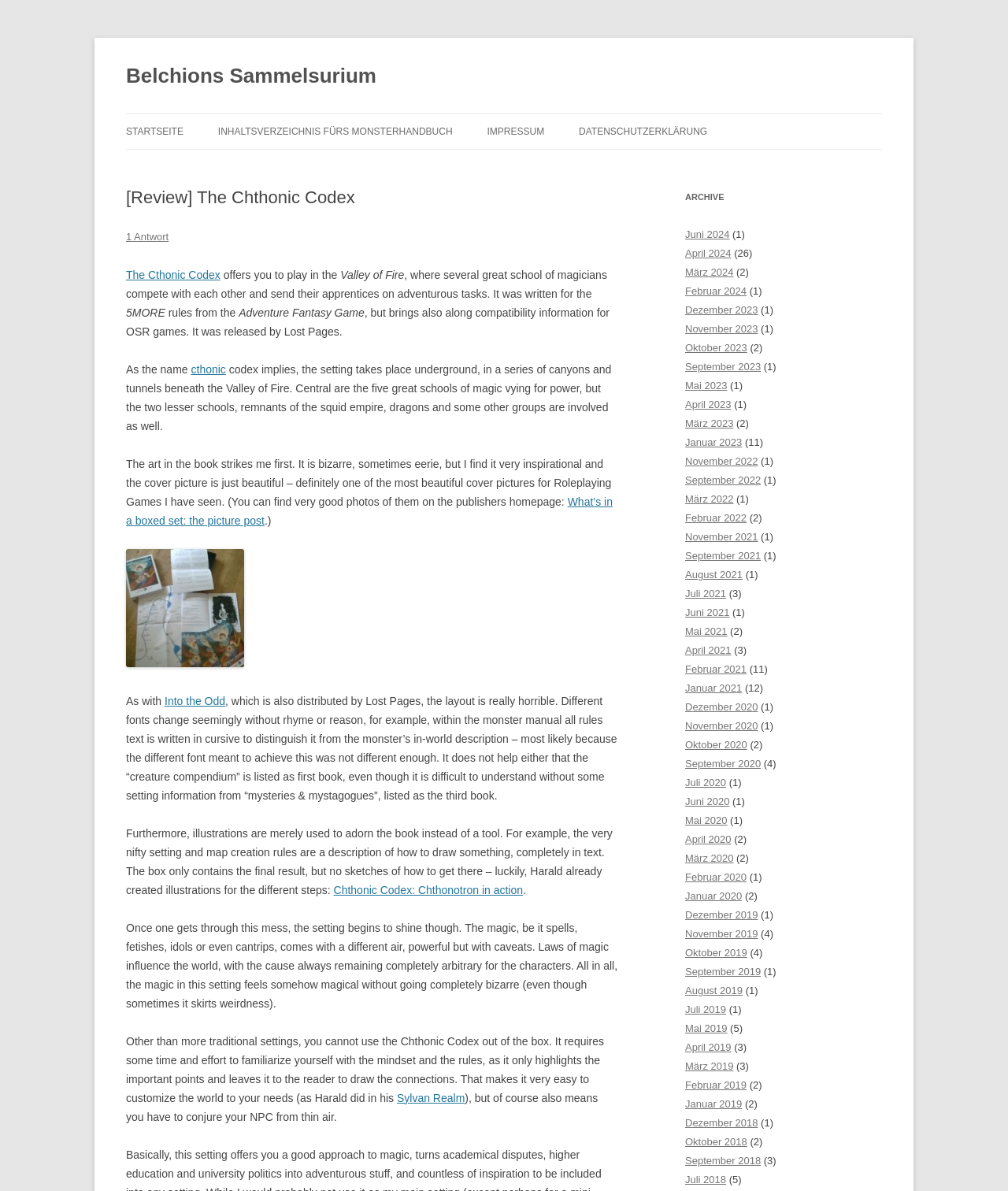Identify the bounding box coordinates of the element to click to follow this instruction: 'View all posts by Hailie Abbott'. Ensure the coordinates are four float values between 0 and 1, provided as [left, top, right, bottom].

None